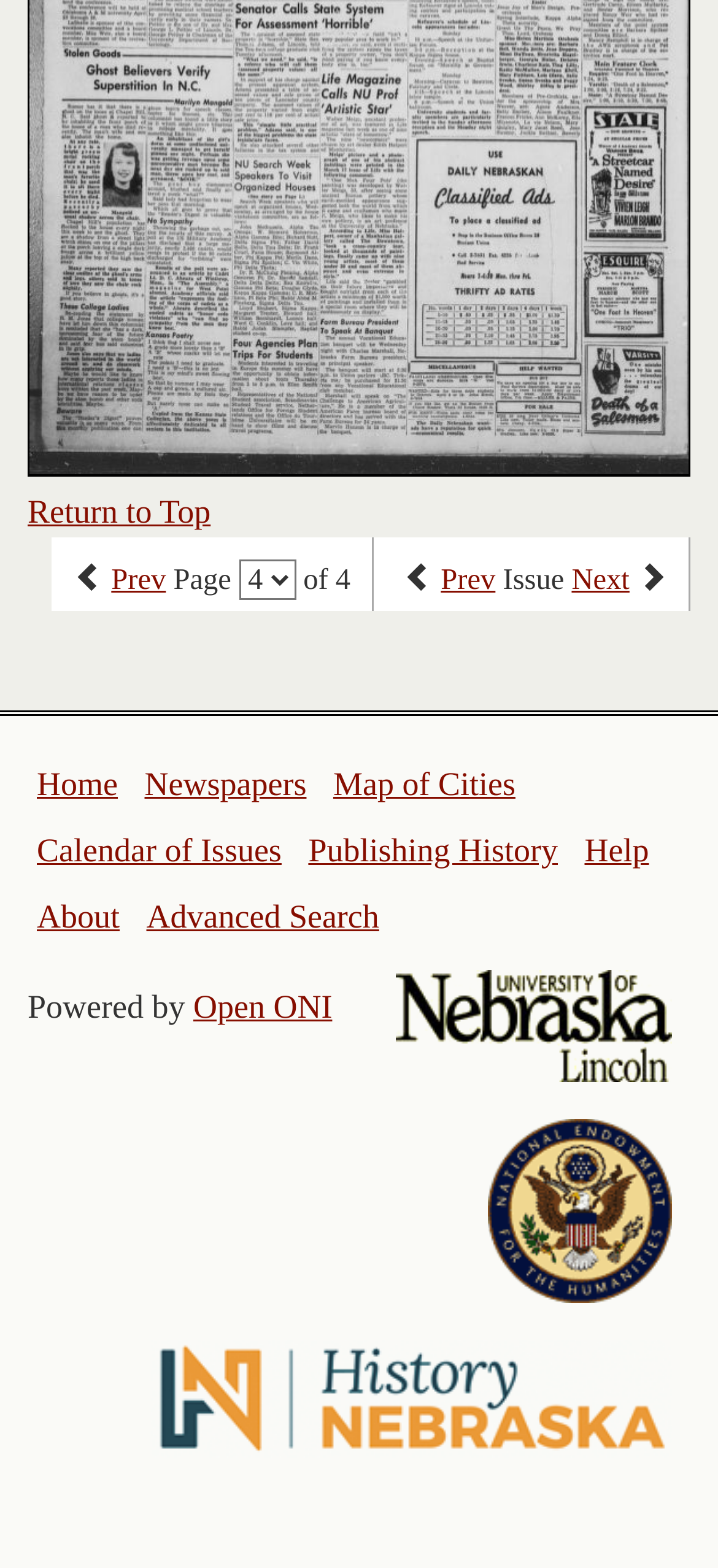Specify the bounding box coordinates of the area to click in order to execute this command: 'Enter your name'. The coordinates should consist of four float numbers ranging from 0 to 1, and should be formatted as [left, top, right, bottom].

None